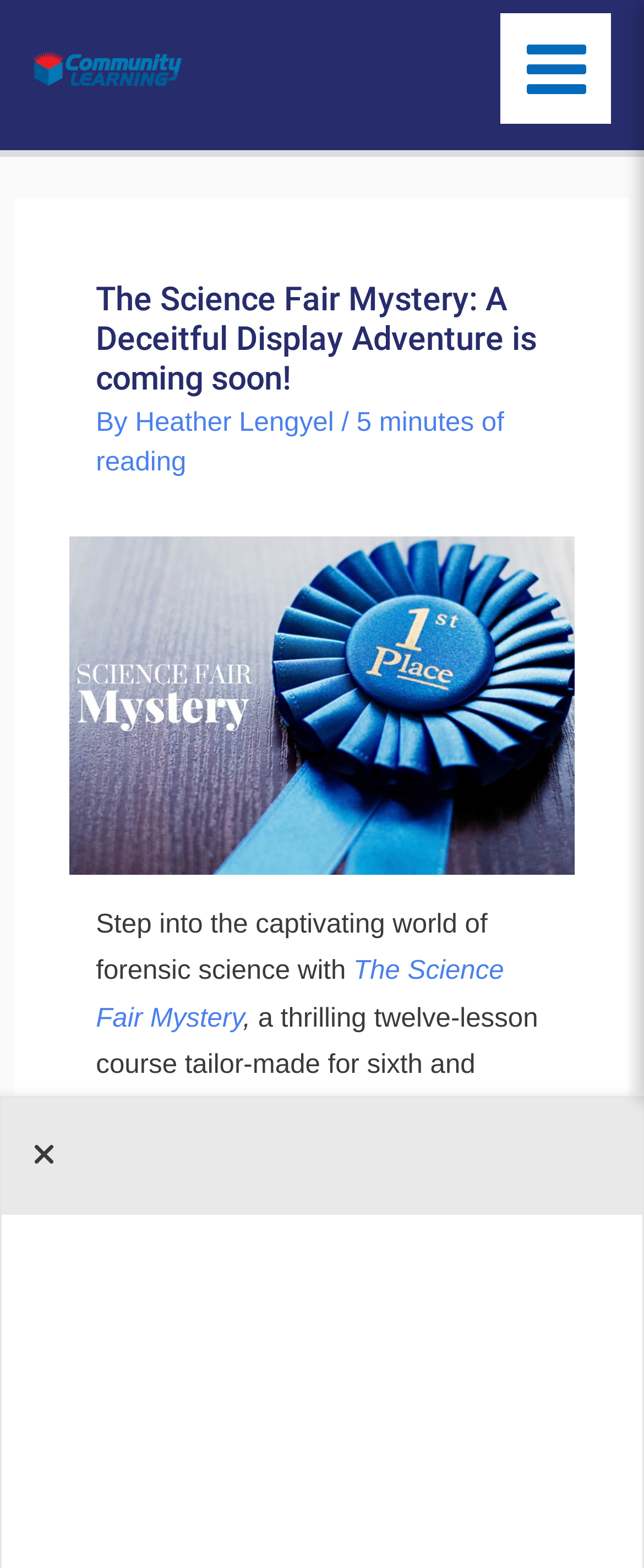Using the information in the image, give a comprehensive answer to the question: 
What is the estimated reading time of the page?

I found the answer by looking at the StaticText element with the text '5 minutes of reading' which provides an estimate of the reading time required for the page.